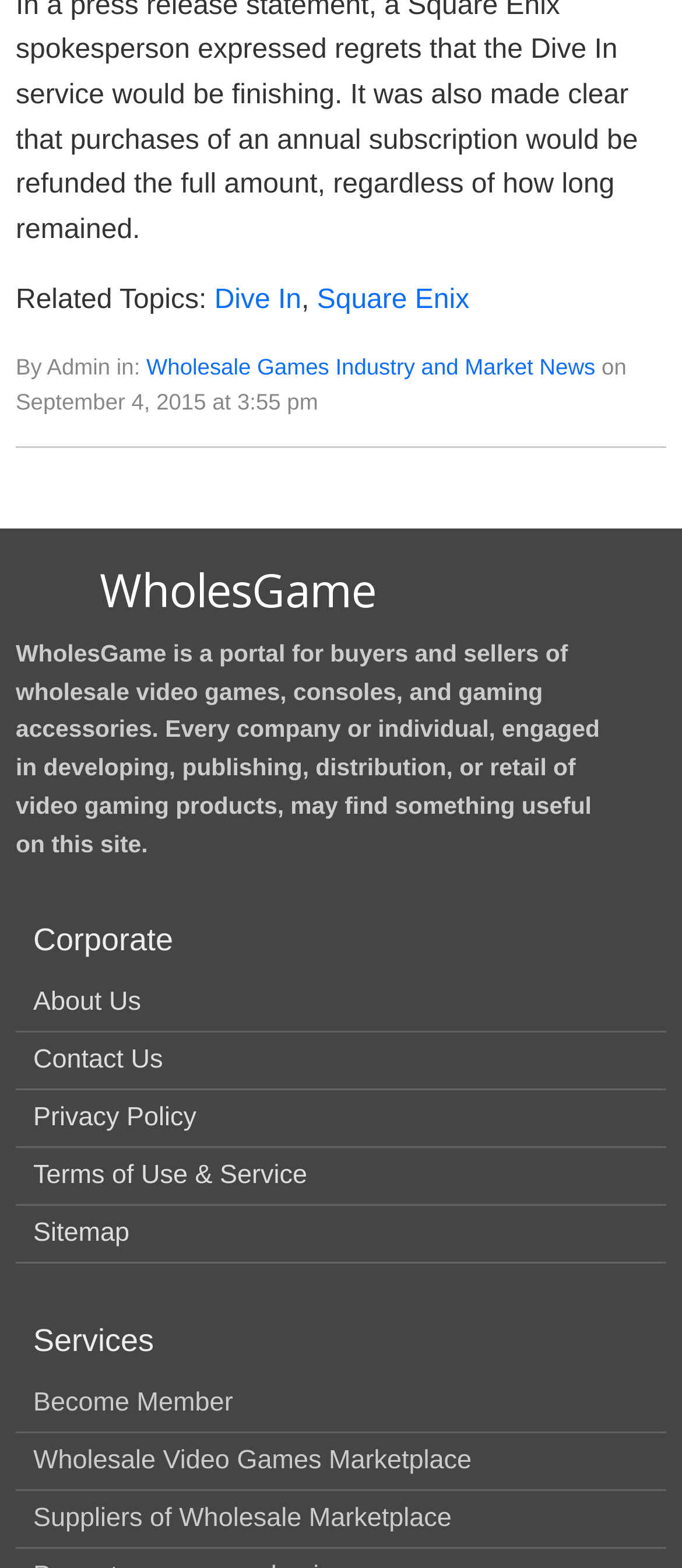Calculate the bounding box coordinates of the UI element given the description: "Sitemap".

[0.049, 0.777, 0.19, 0.796]